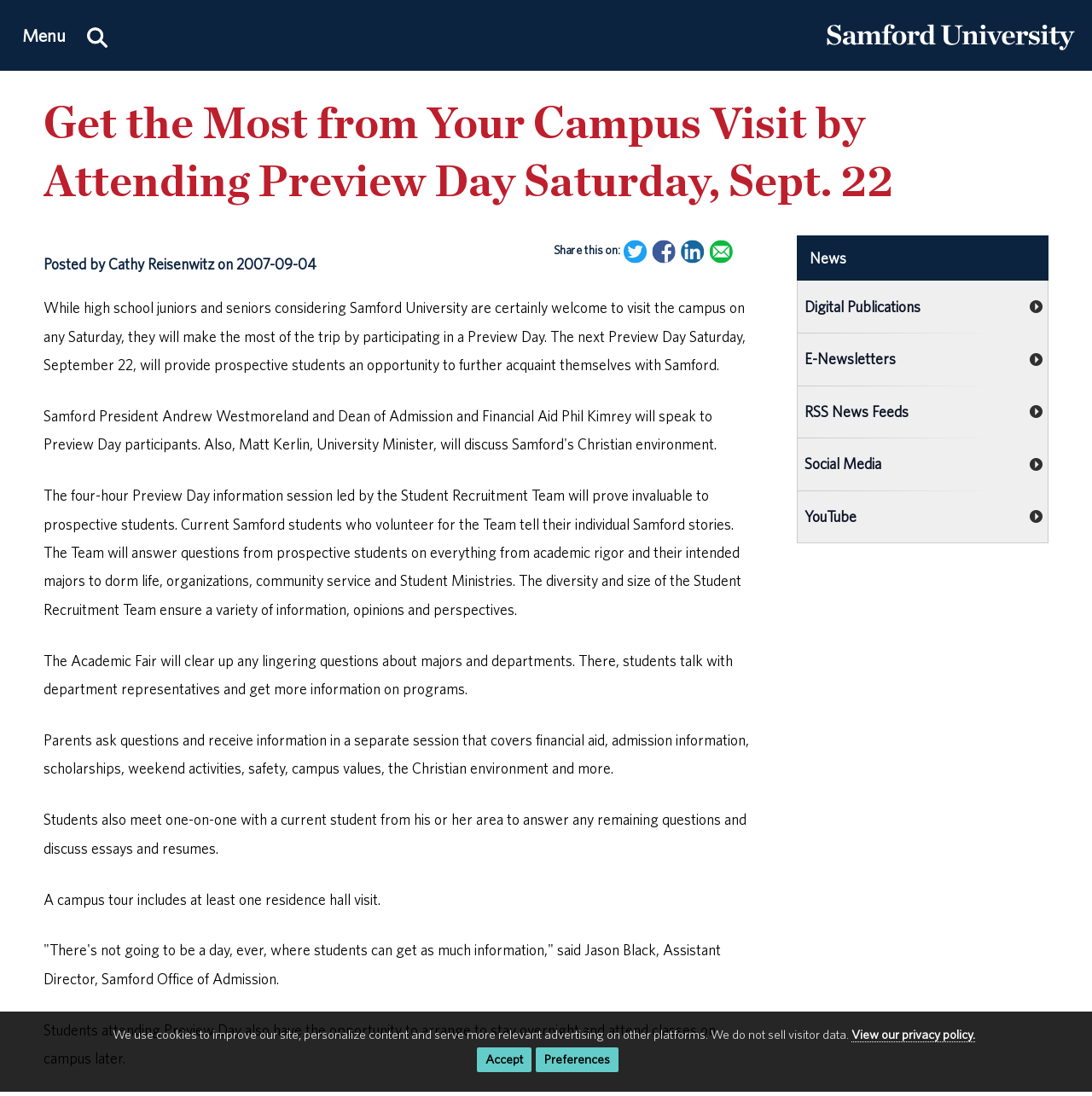From the webpage screenshot, identify the region described by E-Newsletters. Provide the bounding box coordinates as (top-left x, top-left y, bottom-right x, bottom-right y), with each value being a floating point number between 0 and 1.

[0.731, 0.304, 0.959, 0.352]